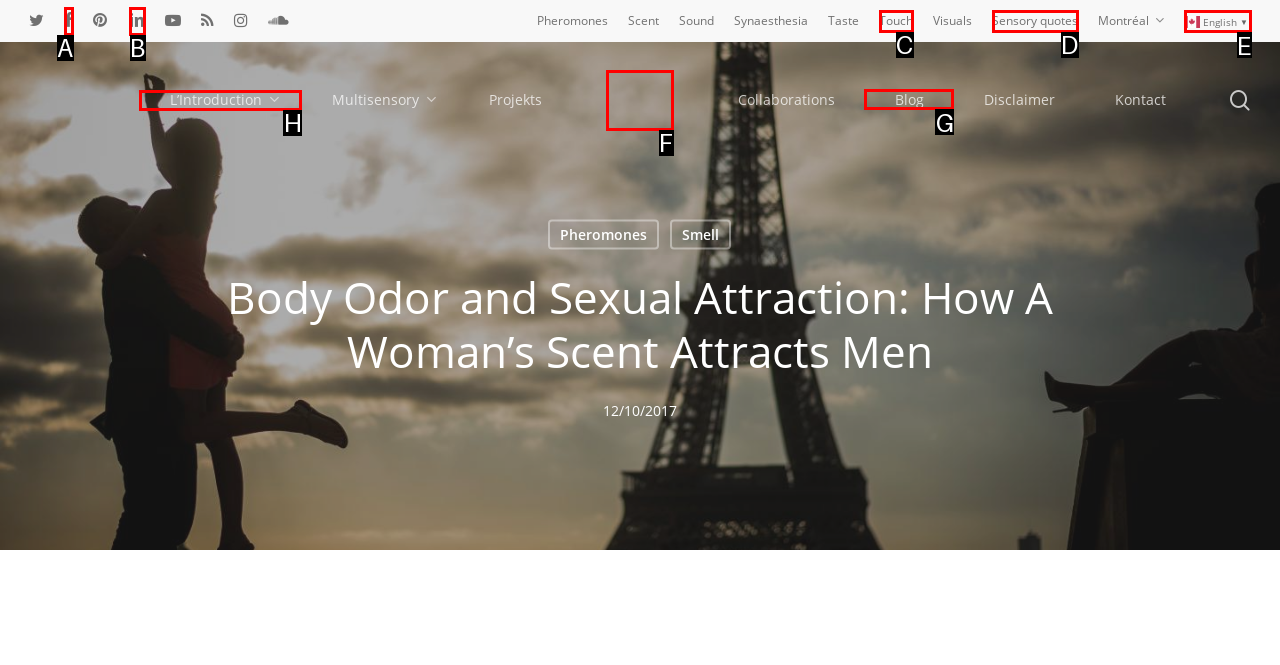Identify the correct HTML element to click for the task: Read the blog. Provide the letter of your choice.

G